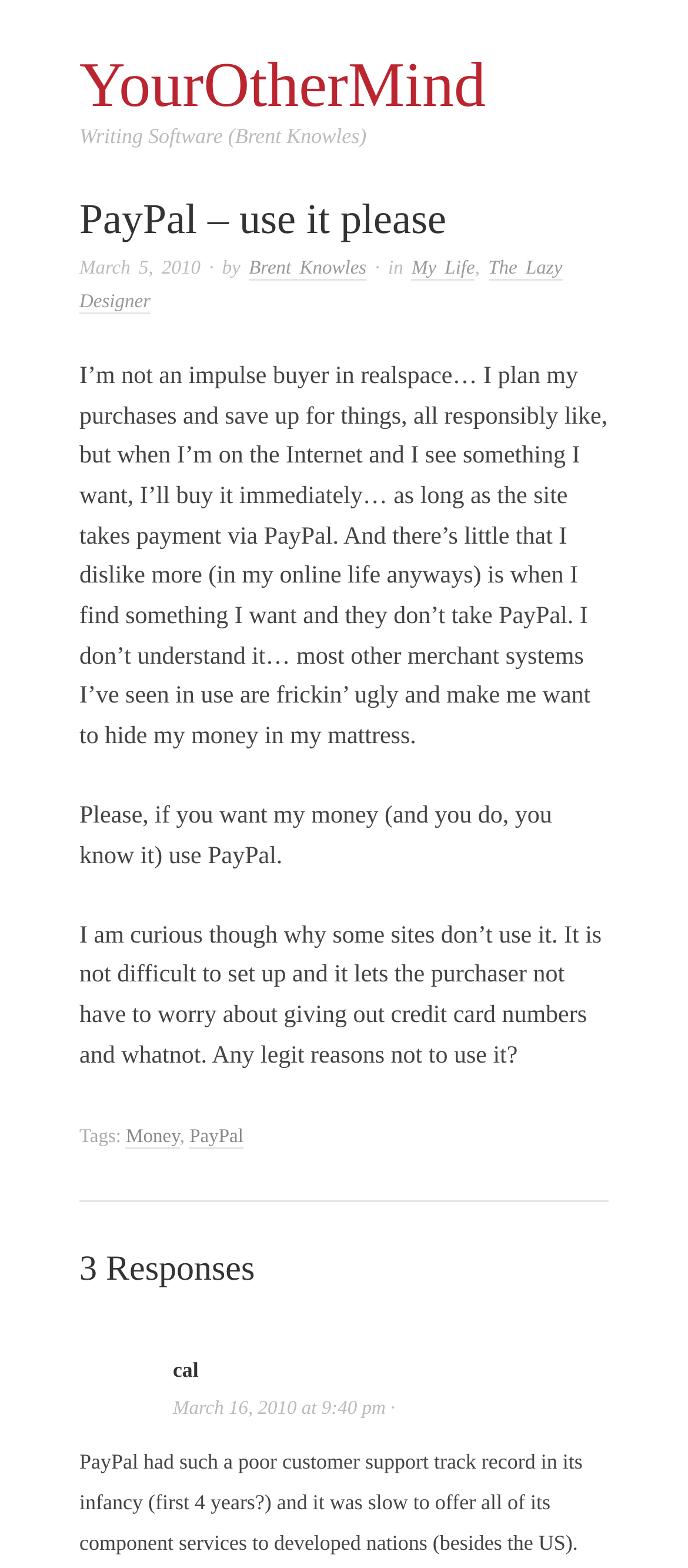Could you identify the text that serves as the heading for this webpage?

PayPal – use it please